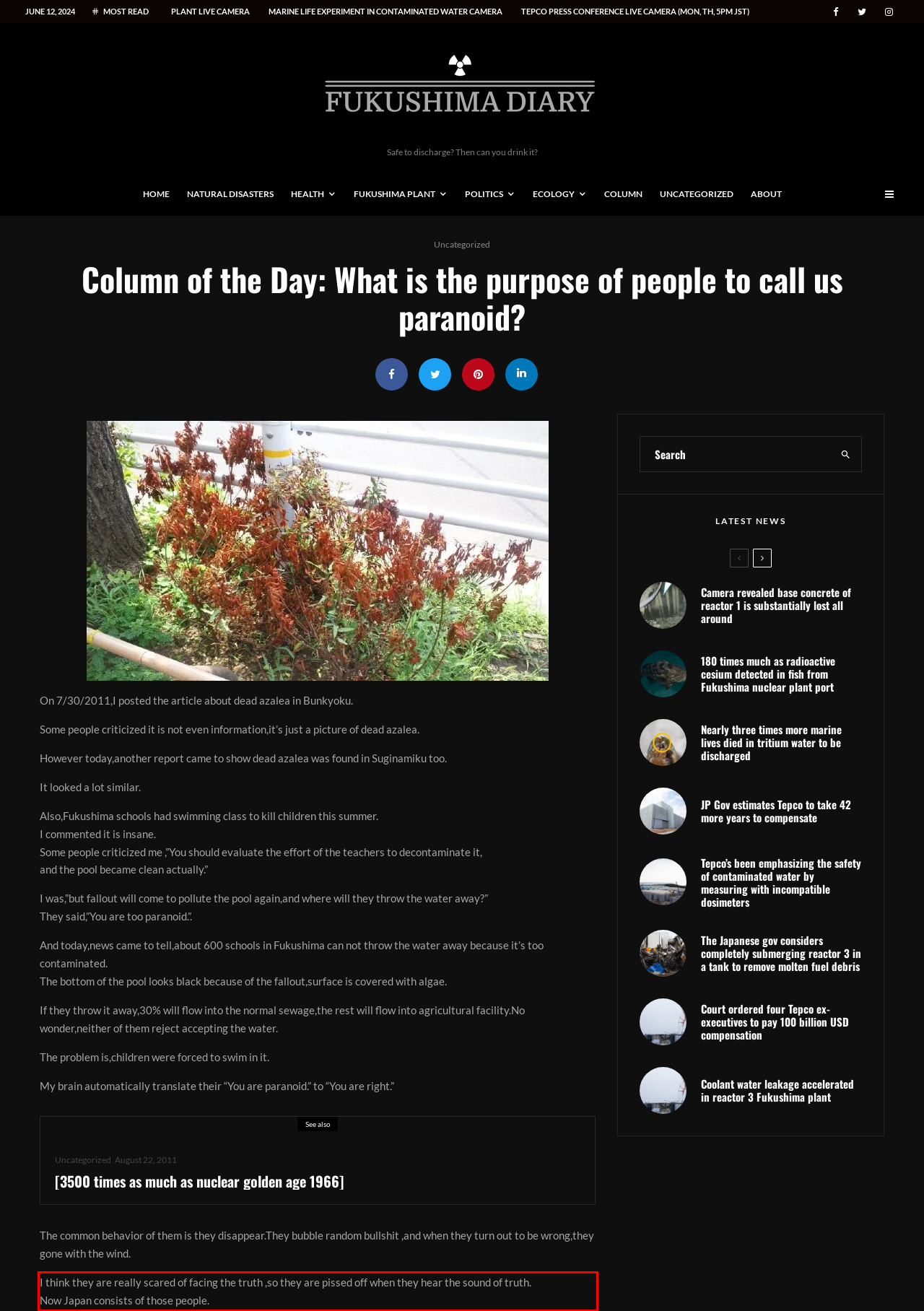Please use OCR to extract the text content from the red bounding box in the provided webpage screenshot.

I think they are really scared of facing the truth ,so they are pissed off when they hear the sound of truth. Now Japan consists of those people.